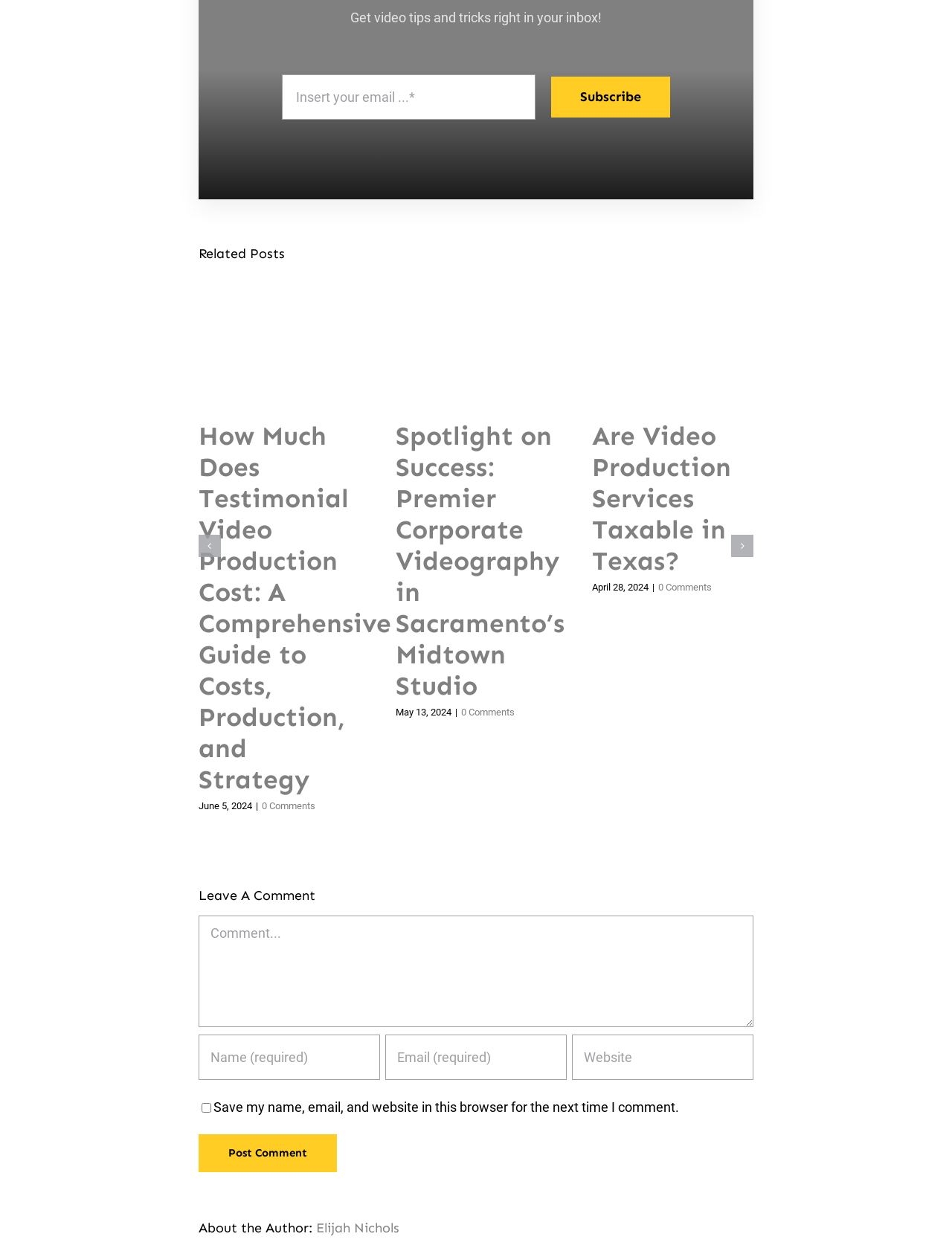Locate the bounding box coordinates of the element that should be clicked to execute the following instruction: "Read the article 'How Much Does Testimonial Video Production Cost: A Comprehensive Guide to Costs, Production, and Strategy'".

[0.208, 0.337, 0.411, 0.637]